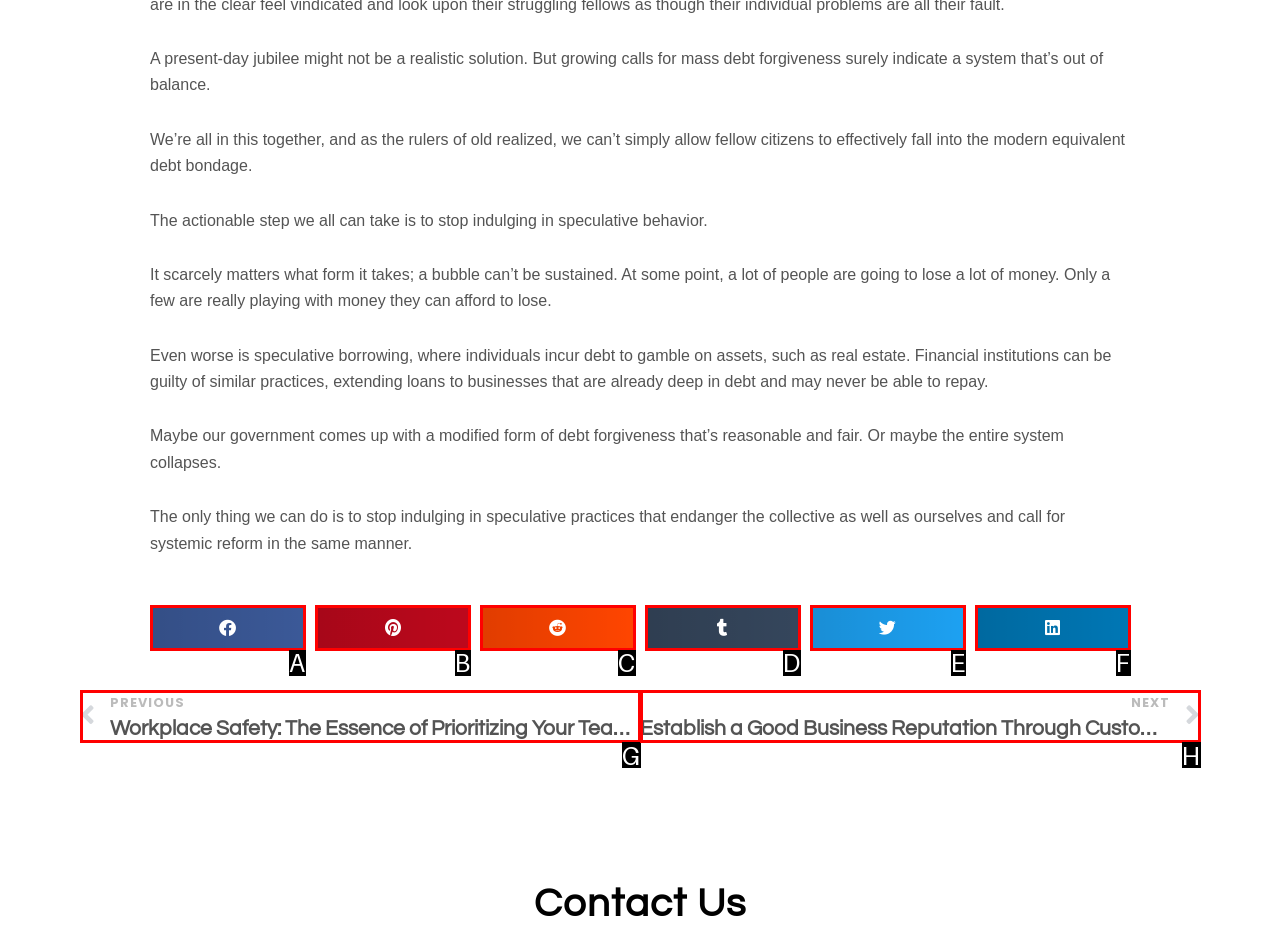Tell me which one HTML element best matches the description: aria-label="Share on twitter"
Answer with the option's letter from the given choices directly.

E